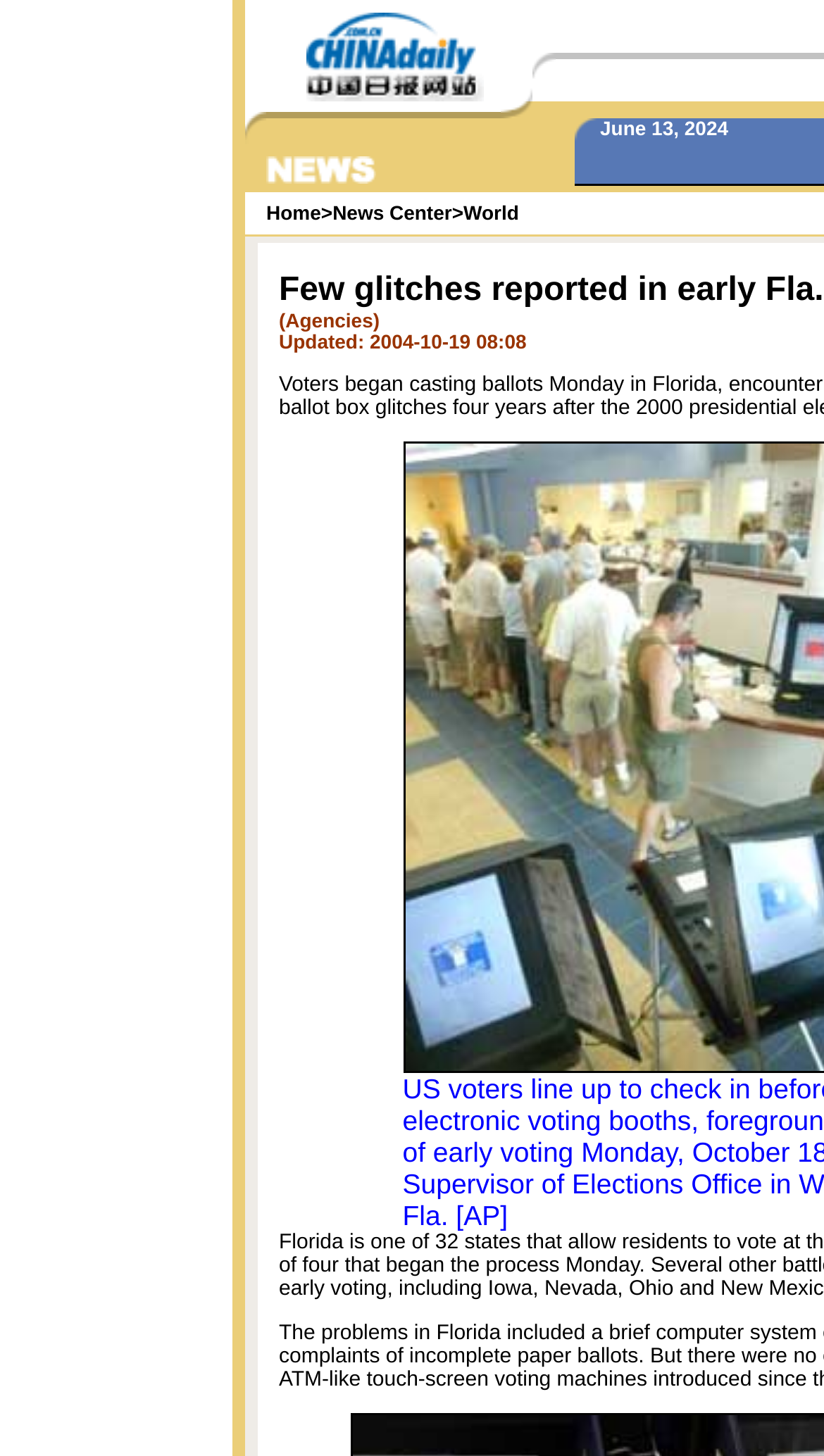Please give a succinct answer using a single word or phrase:
What is the purpose of the images on this webpage?

Decoration